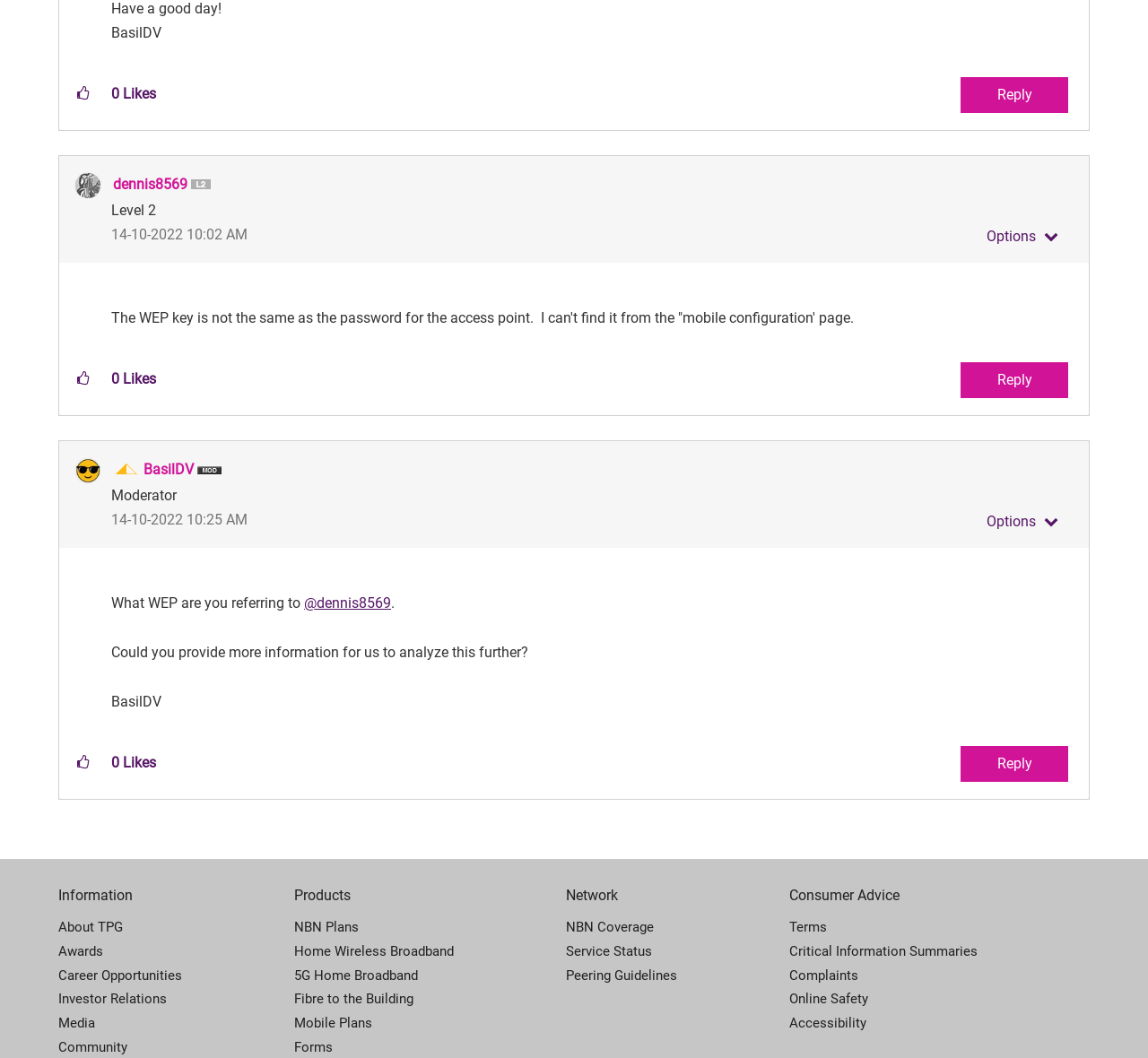Determine the bounding box coordinates of the section I need to click to execute the following instruction: "Show HolistaPet Promo Code". Provide the coordinates as four float numbers between 0 and 1, i.e., [left, top, right, bottom].

None